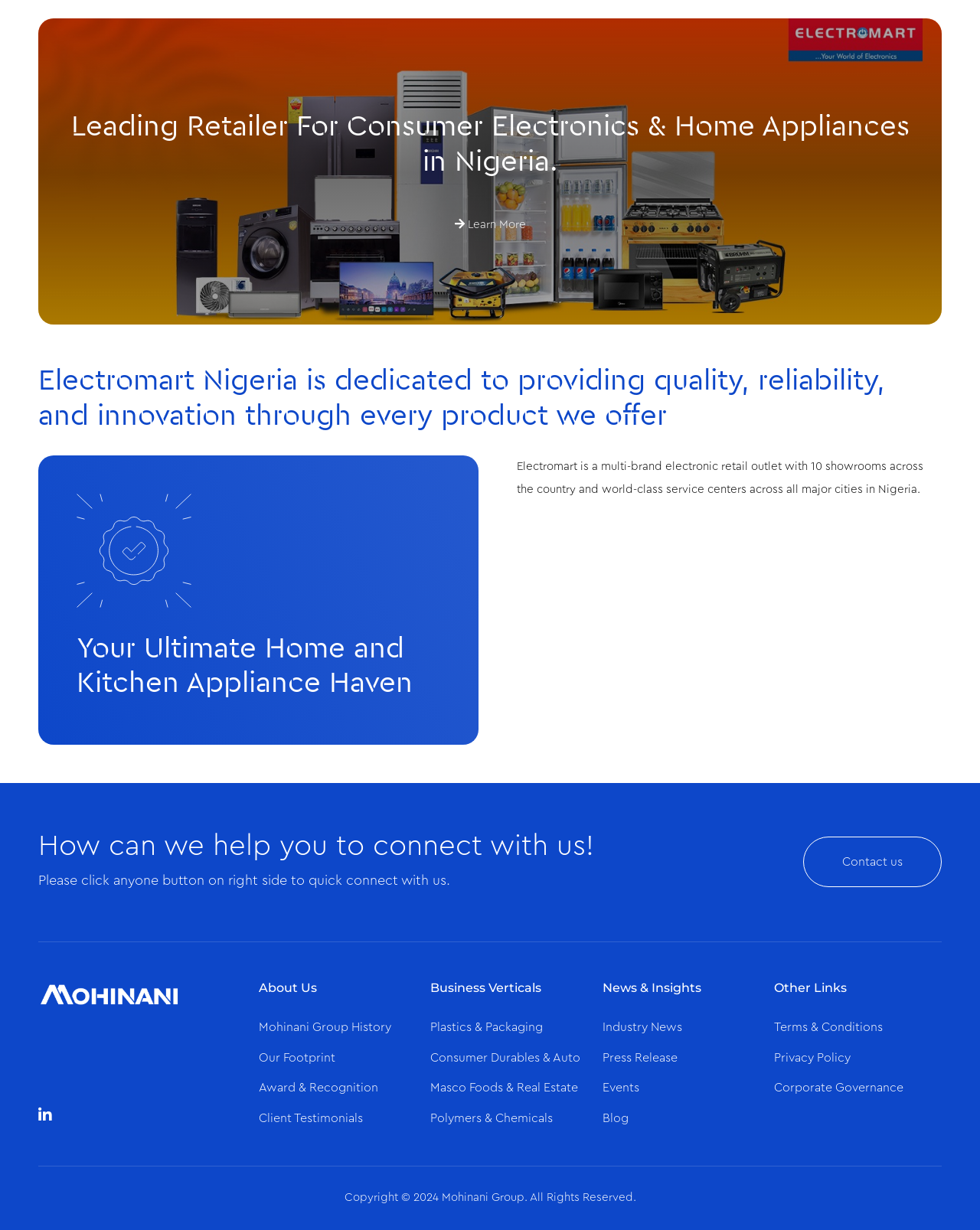Can you show the bounding box coordinates of the region to click on to complete the task described in the instruction: "View Mohinani Group History"?

[0.264, 0.83, 0.399, 0.84]